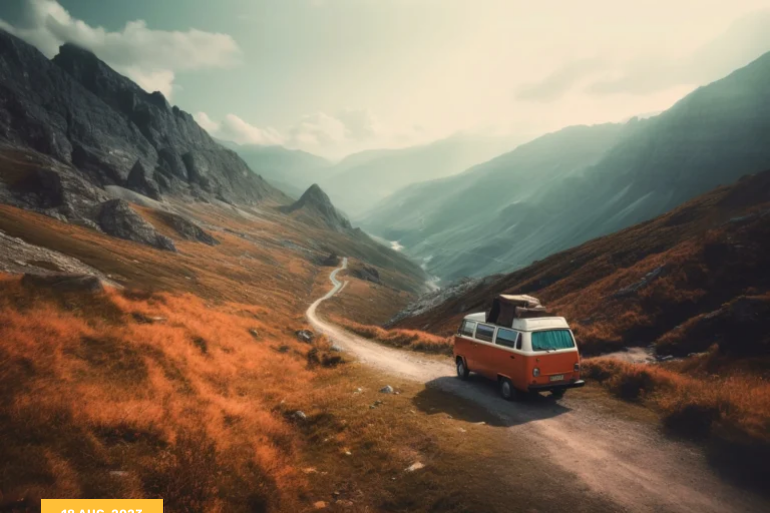Present a detailed portrayal of the image.

In this stunning landscape, an orange camper van is parked along a winding dirt road, surrounded by majestic mountains and vibrant autumn foliage. The scene captures the serene beauty of nature, with rolling hills and rugged peaks under a sprawling sky. Soft light bathes the area, creating a warm and inviting atmosphere, perfect for exploring. This image evokes a sense of adventure and the allure of a campervan vacation, inviting viewers to imagine their own journey through such breathtaking scenery. The date on the image, 18 August 2023, hints at the recent nature of this travel experience, enhancing the feeling of wanderlust.